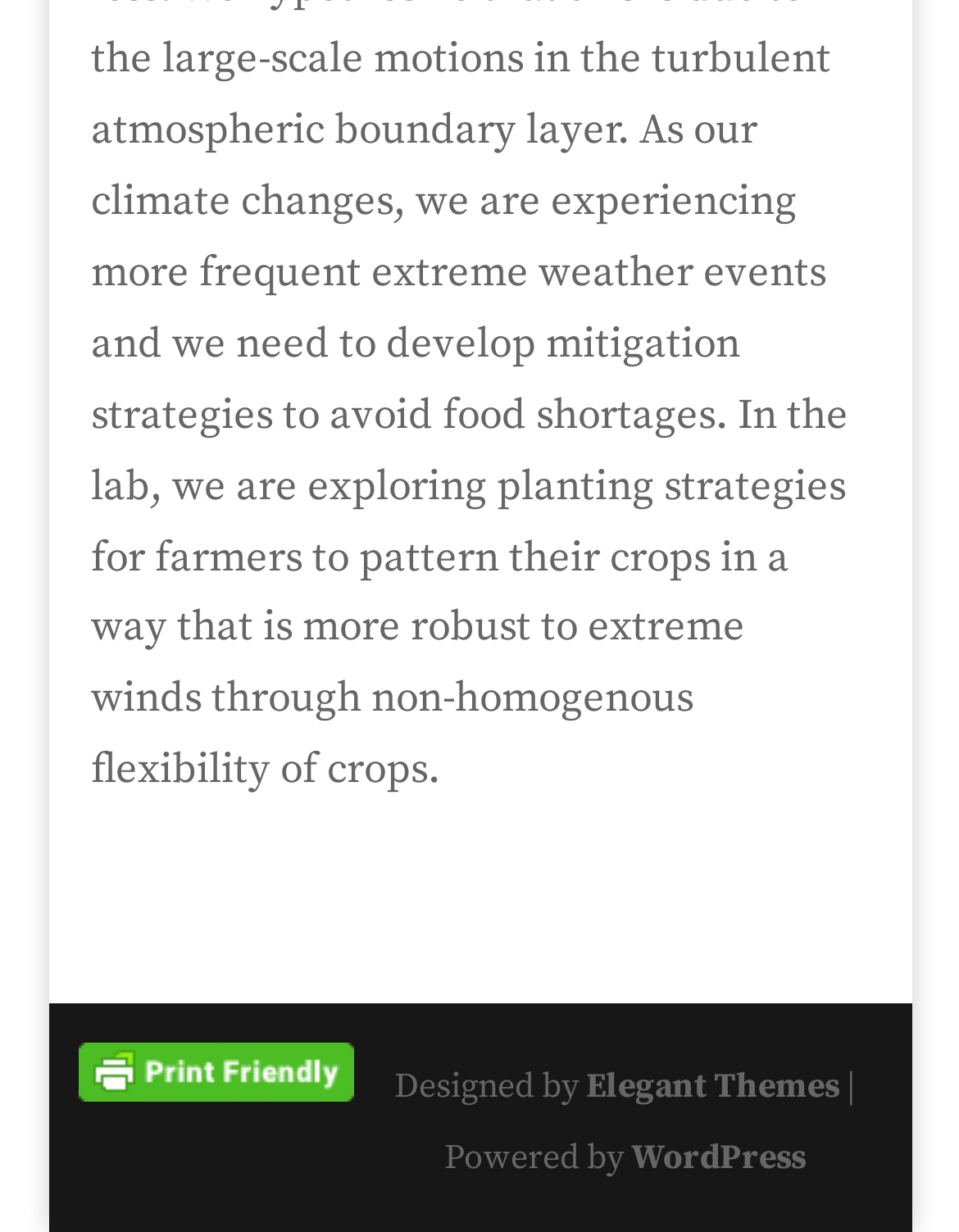Identify the bounding box for the UI element described as: "WordPress". The coordinates should be four float numbers between 0 and 1, i.e., [left, top, right, bottom].

[0.658, 0.922, 0.84, 0.958]